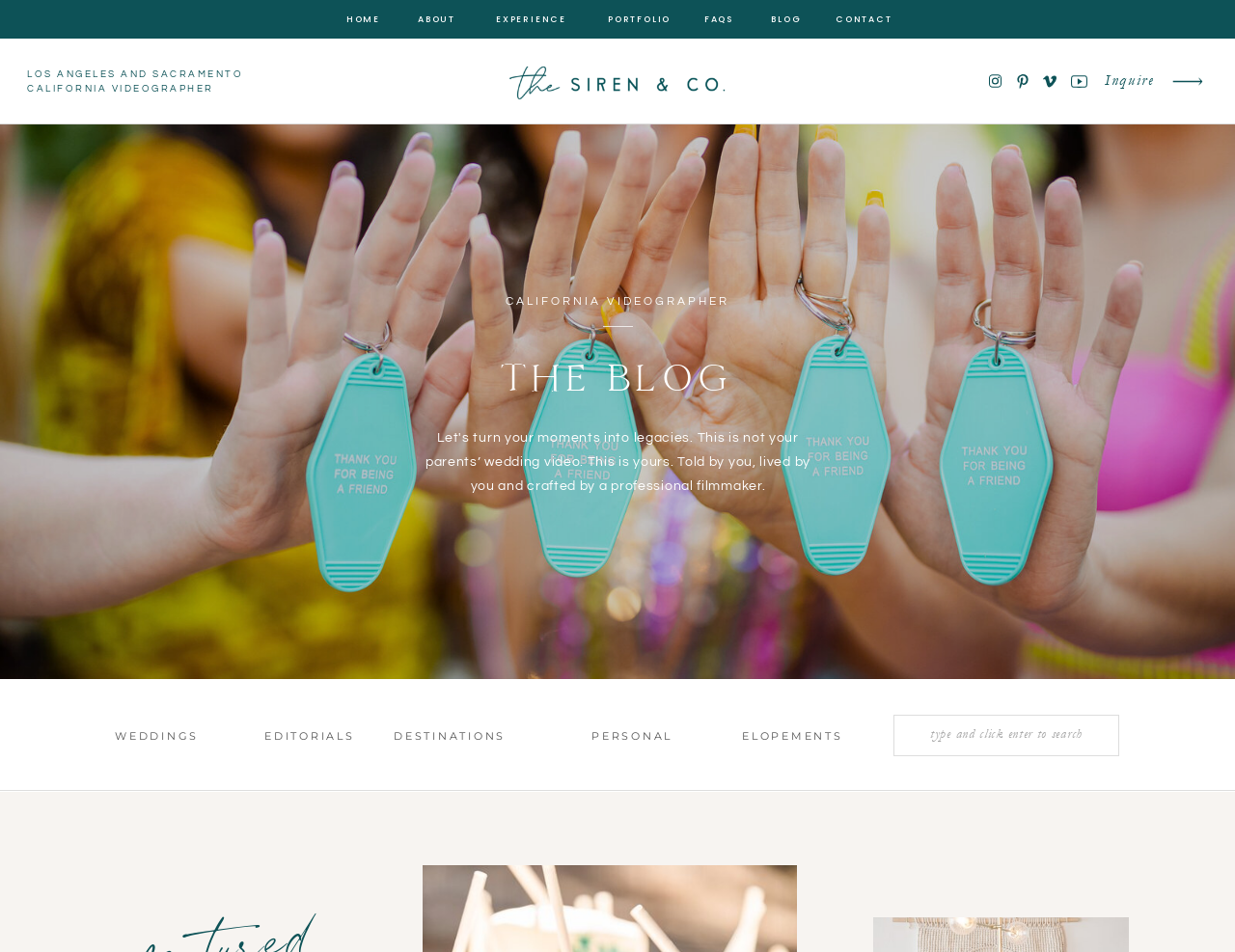Please find the bounding box coordinates (top-left x, top-left y, bottom-right x, bottom-right y) in the screenshot for the UI element described as follows: parent_node: Inquire

[0.402, 0.058, 0.598, 0.12]